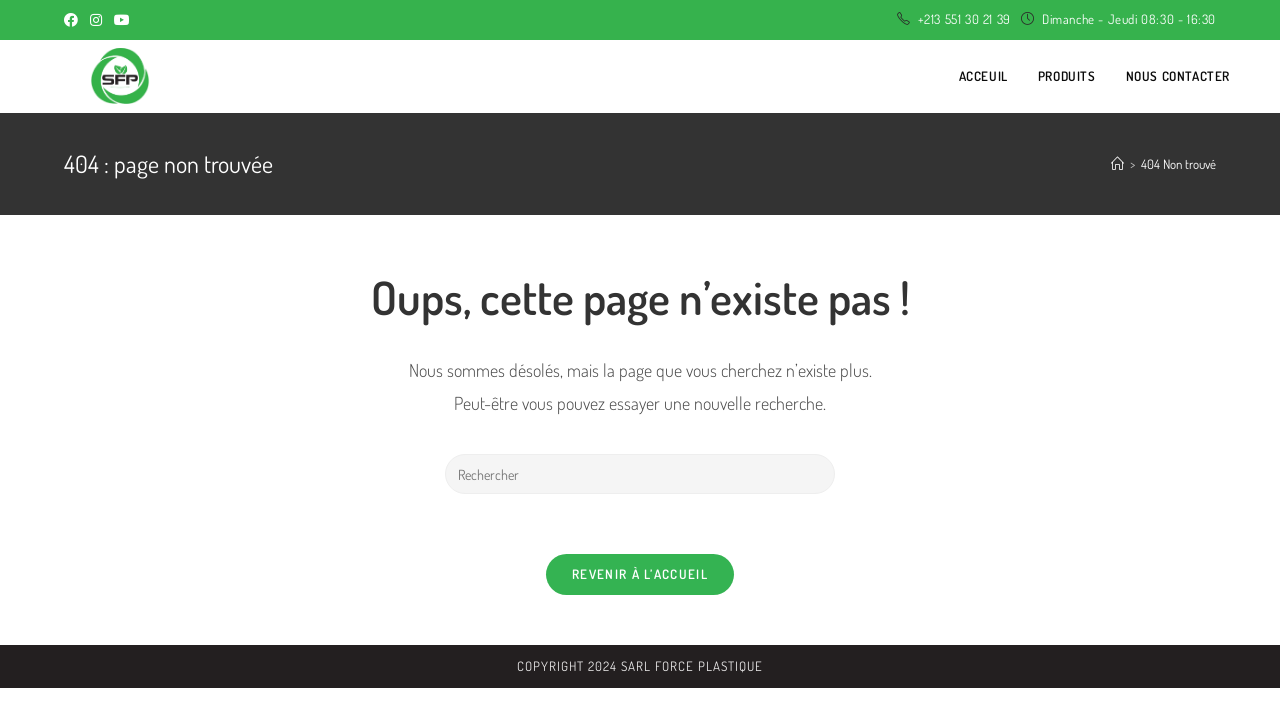Respond to the question below with a single word or phrase:
What are the social media platforms linked on this webpage?

Facebook, Instagram, YouTube